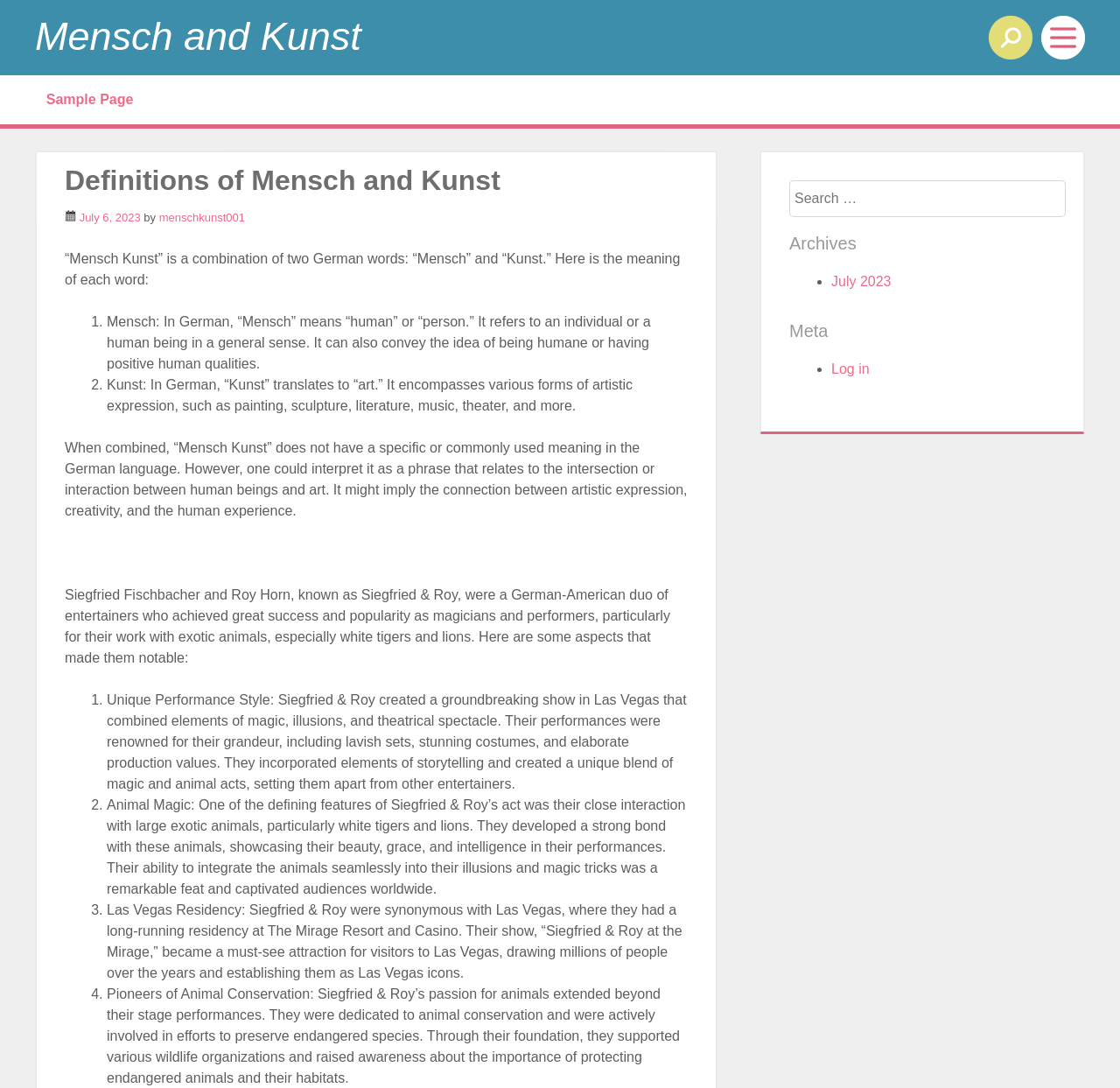Determine the bounding box for the UI element that matches this description: "Skip to content".

[0.0, 0.075, 0.09, 0.095]